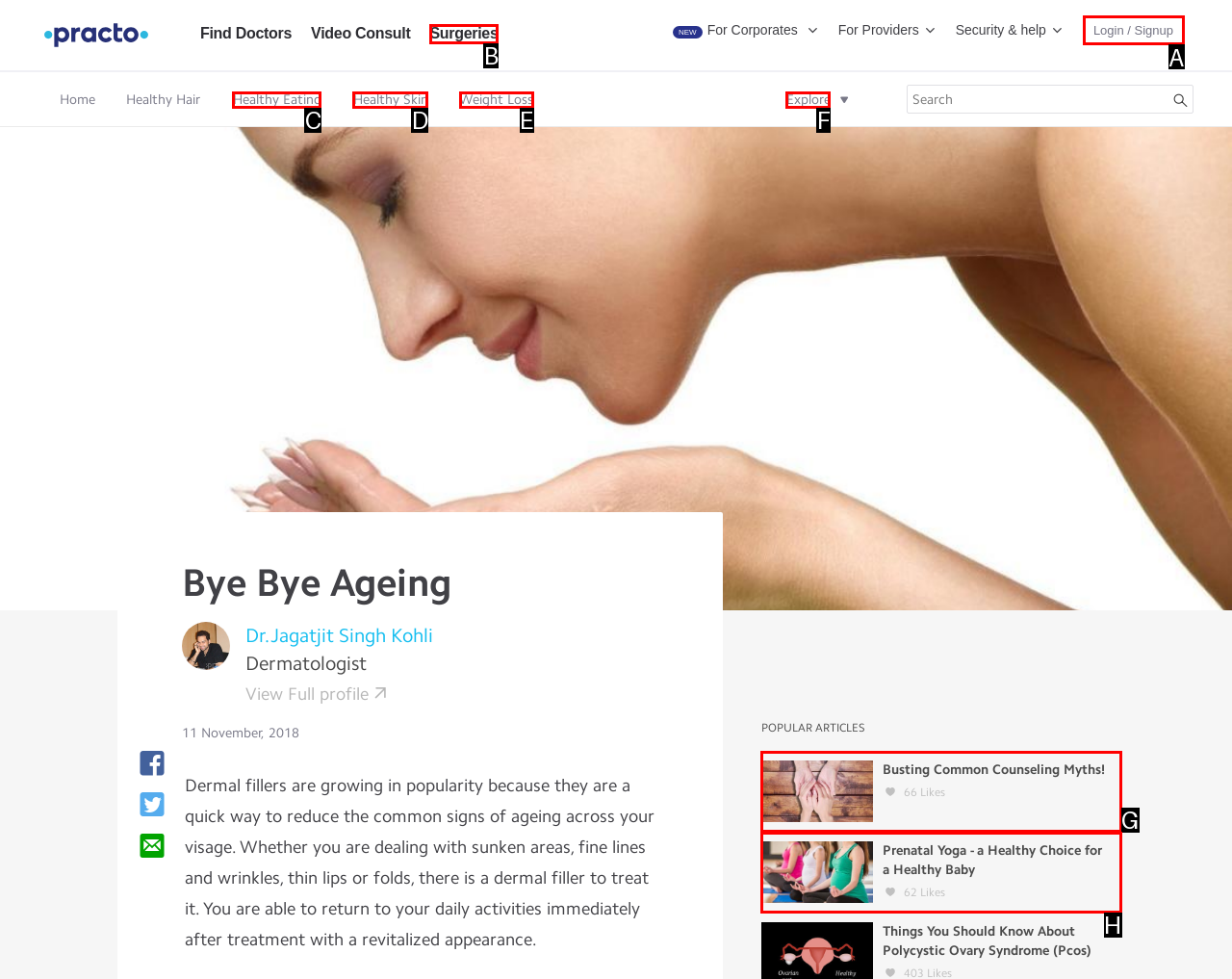Choose the UI element you need to click to carry out the task: Click on the 'Login / Signup' link.
Respond with the corresponding option's letter.

A